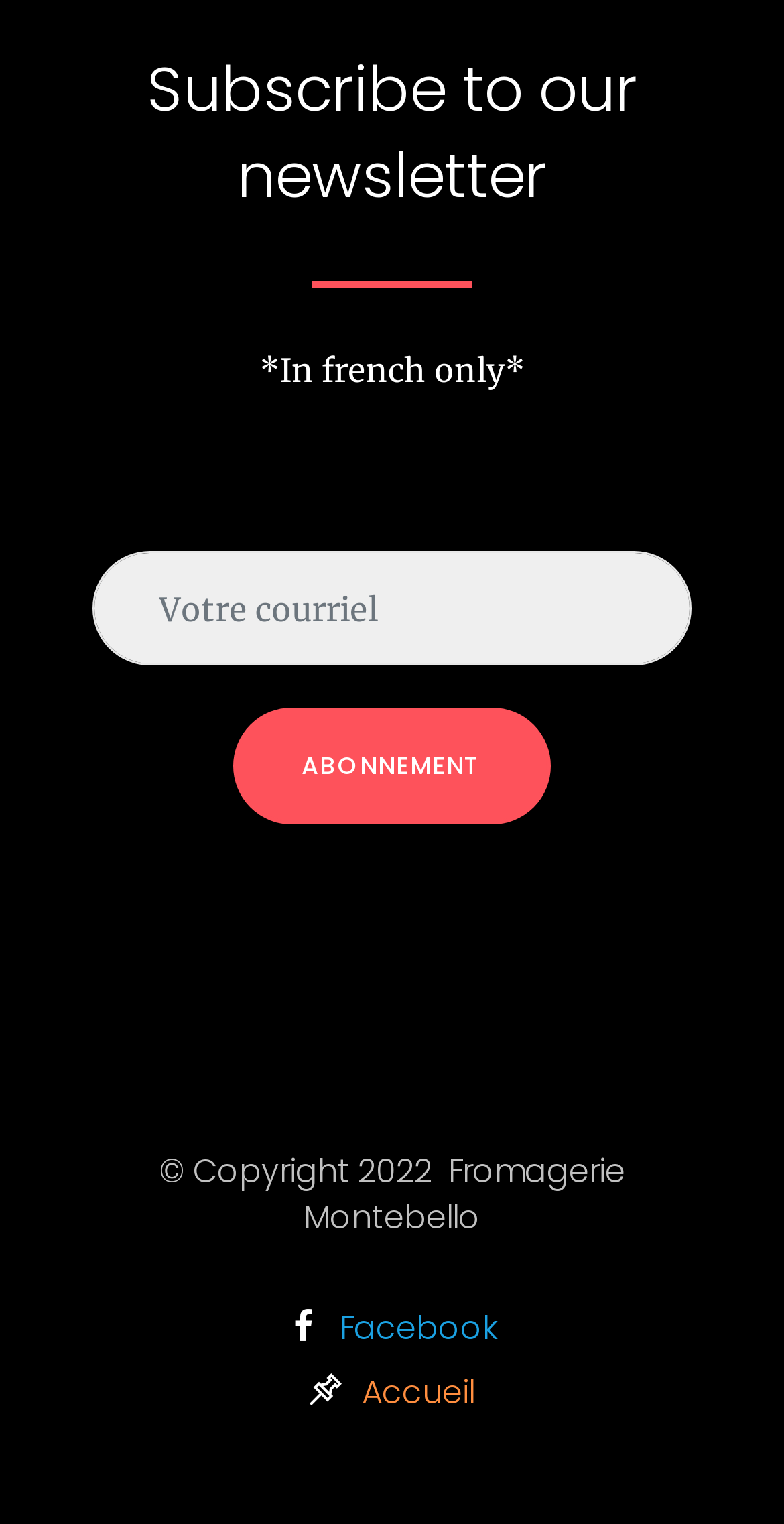What is the language of the newsletter?
Look at the image and respond to the question as thoroughly as possible.

The heading '*In french only*' suggests that the newsletter is only available in French, implying that subscribers will receive content in French.